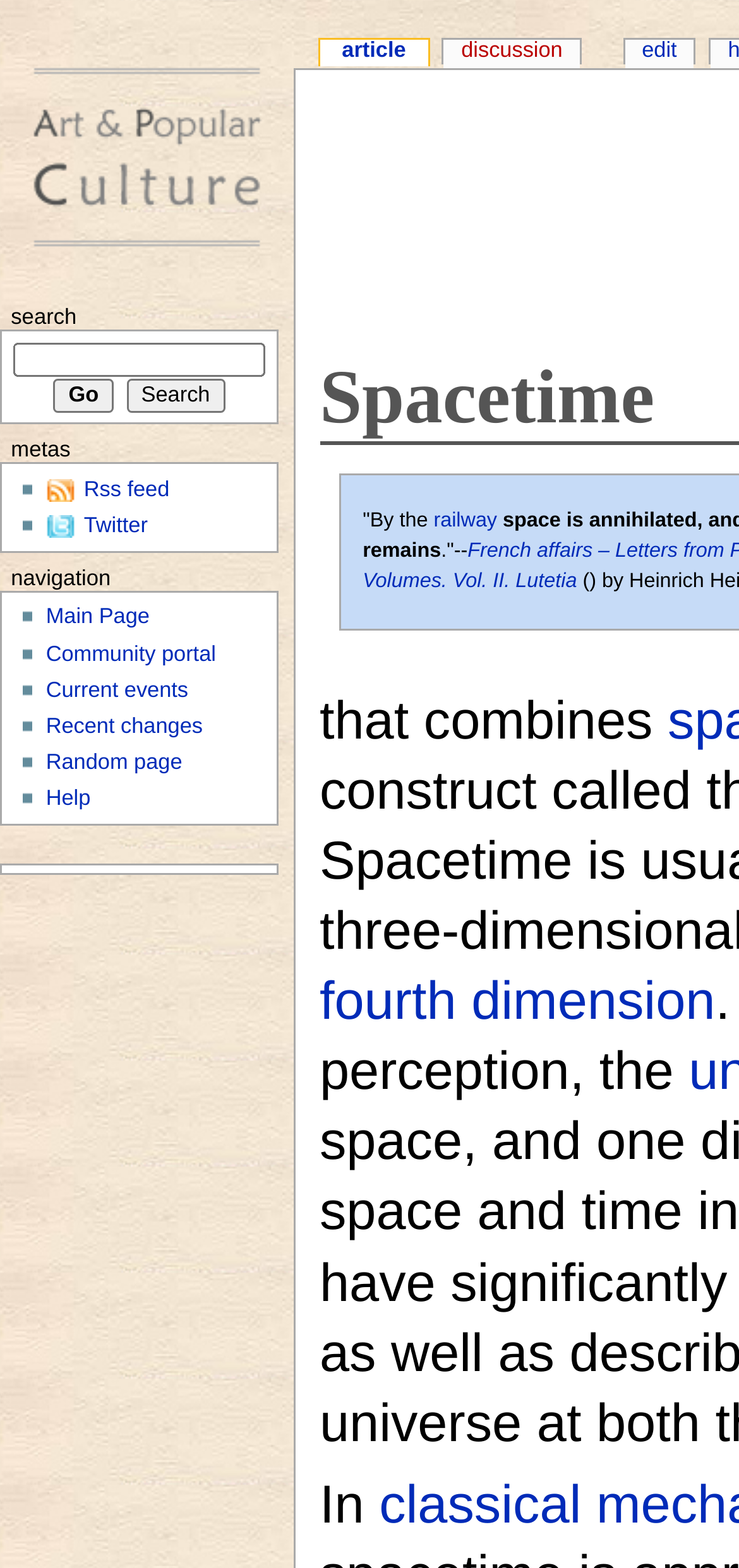Locate the bounding box coordinates of the region to be clicked to comply with the following instruction: "edit the page". The coordinates must be four float numbers between 0 and 1, in the form [left, top, right, bottom].

[0.845, 0.025, 0.939, 0.044]